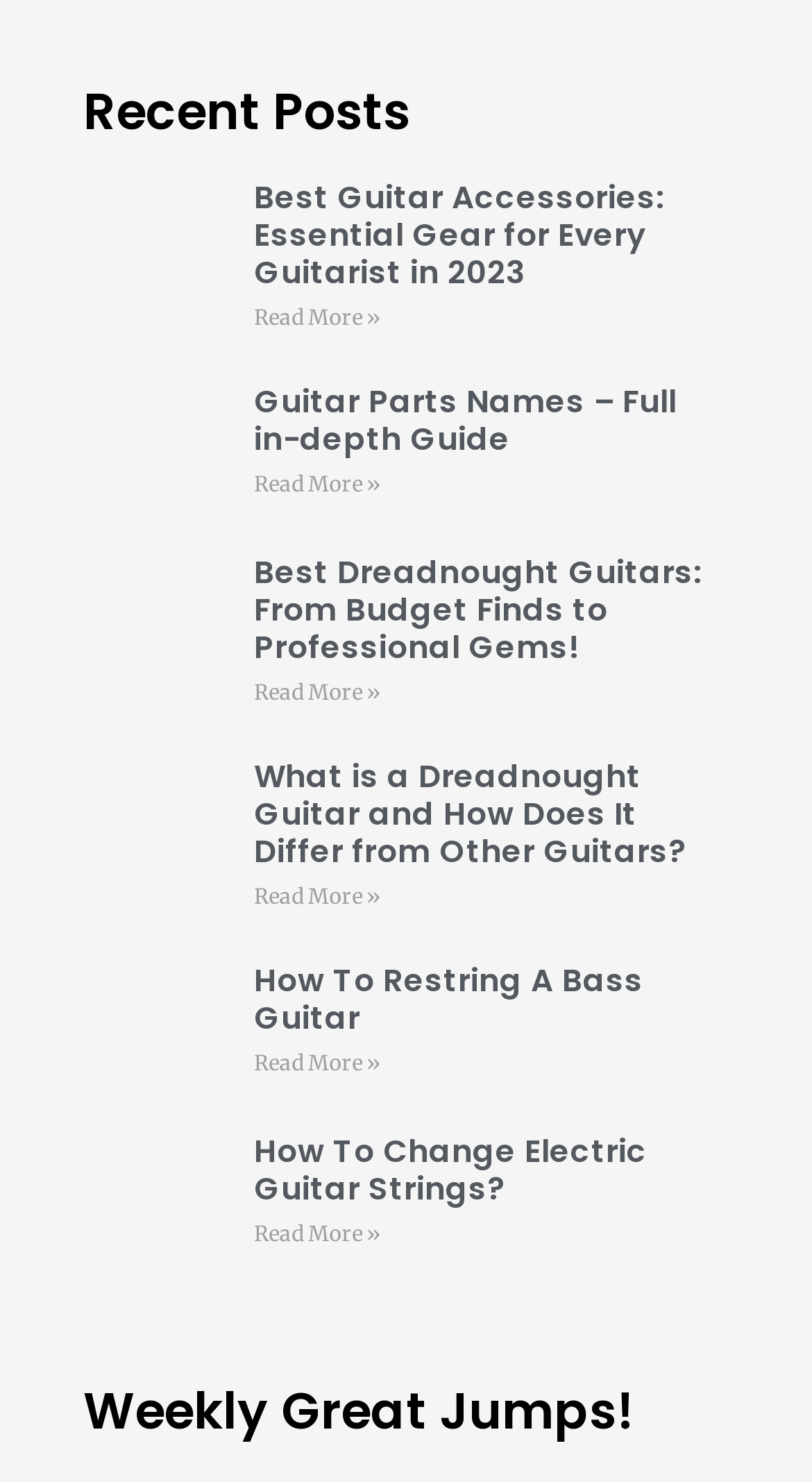Provide your answer to the question using just one word or phrase: How many articles are on the webpage?

5